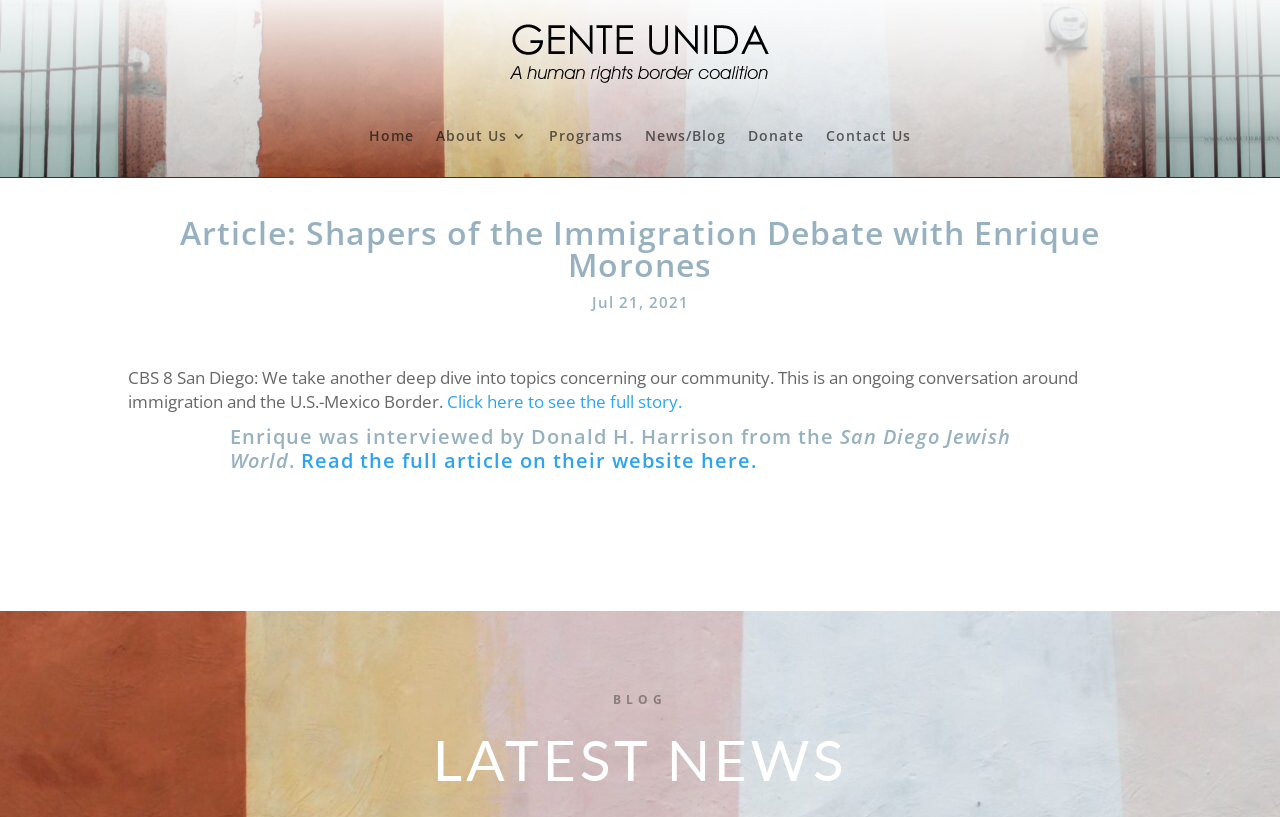Determine the bounding box coordinates for the region that must be clicked to execute the following instruction: "contact us".

[0.645, 0.119, 0.712, 0.212]